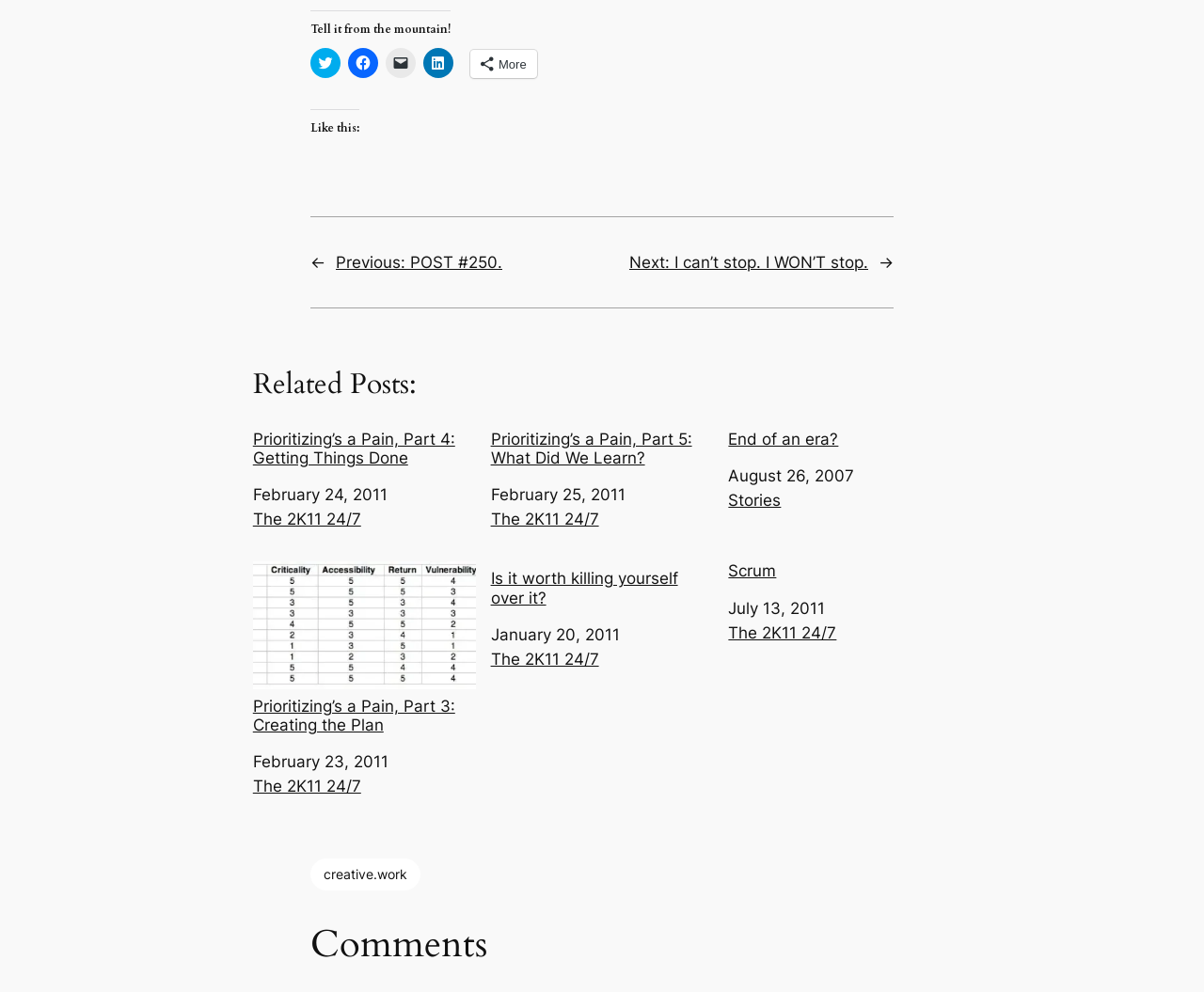Determine the bounding box coordinates of the clickable element to complete this instruction: "Read related post 'Prioritizing’s a Pain, Part 4: Getting Things Done'". Provide the coordinates in the format of four float numbers between 0 and 1, [left, top, right, bottom].

[0.21, 0.433, 0.395, 0.471]